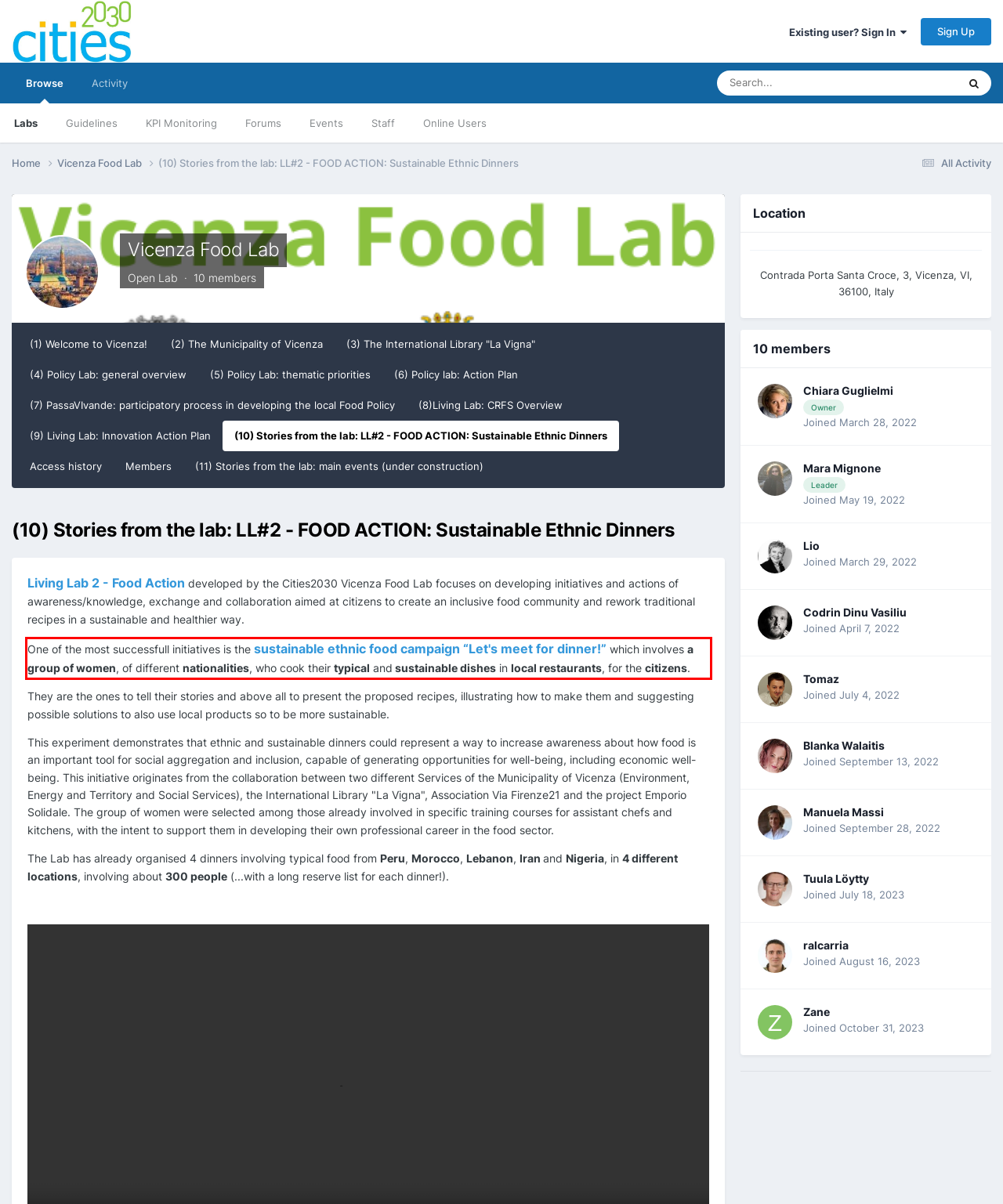You are given a screenshot with a red rectangle. Identify and extract the text within this red bounding box using OCR.

One of the most successfull initiatives is the sustainable ethnic food campaign “Let's meet for dinner!” which involves a group of women, of different nationalities, who cook their typical and sustainable dishes in local restaurants, for the citizens.